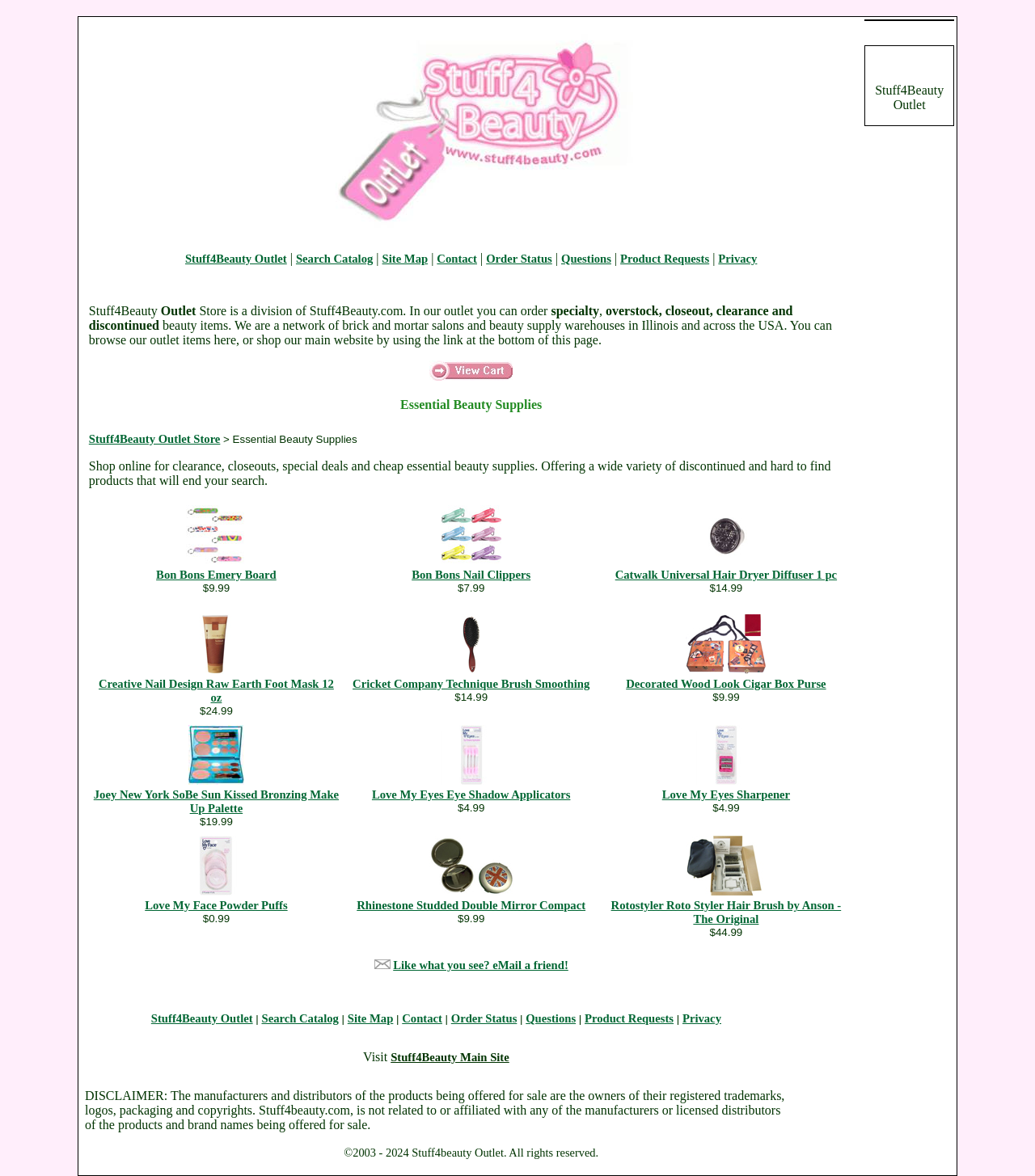Determine the bounding box coordinates for the region that must be clicked to execute the following instruction: "browse 'Essential Beauty Supplies'".

[0.086, 0.331, 0.825, 0.35]